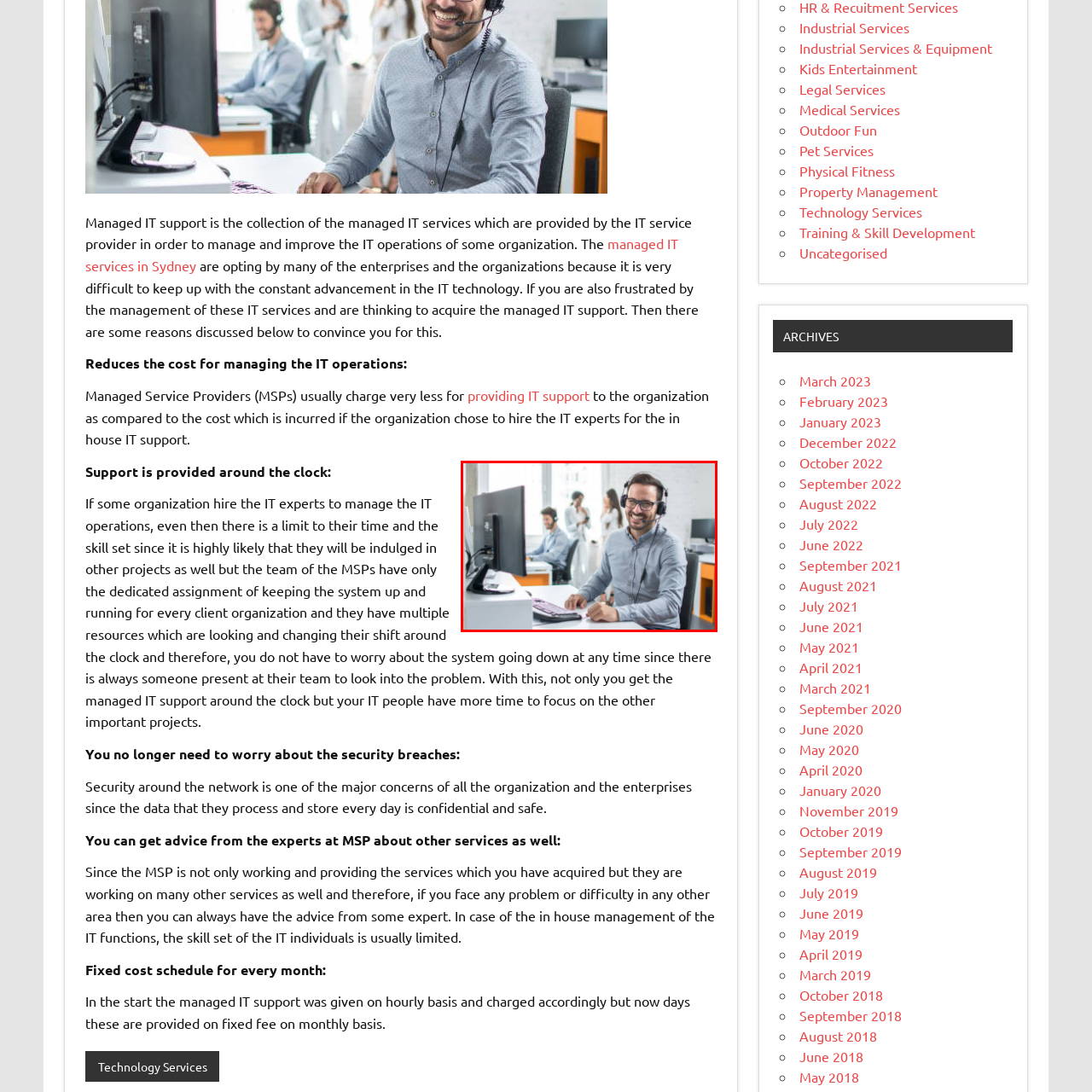Look at the area within the red bounding box, provide a one-word or phrase response to the following question: How many people are in the background?

Two